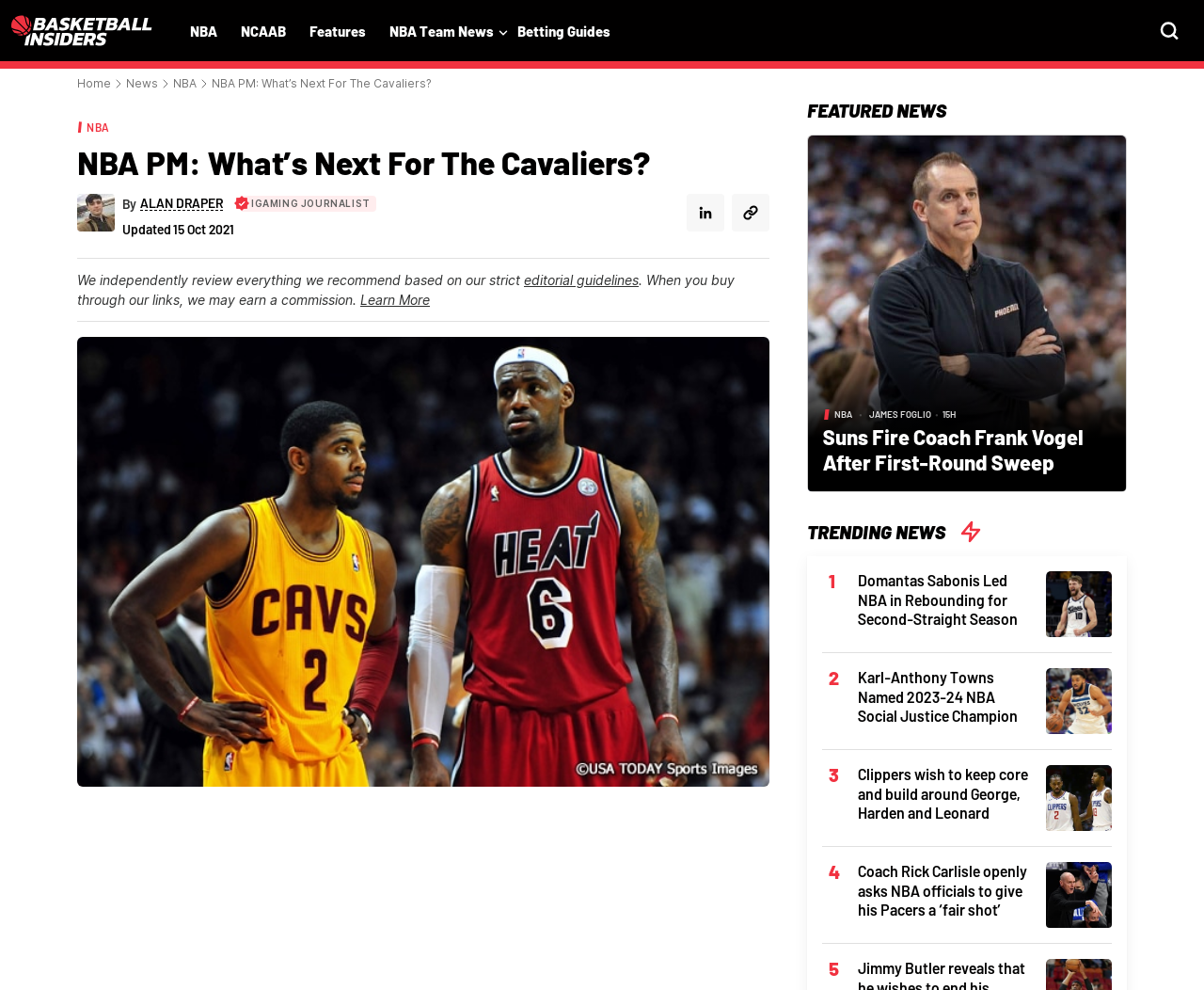Kindly determine the bounding box coordinates for the area that needs to be clicked to execute this instruction: "Go to NBA news".

[0.158, 0.002, 0.2, 0.056]